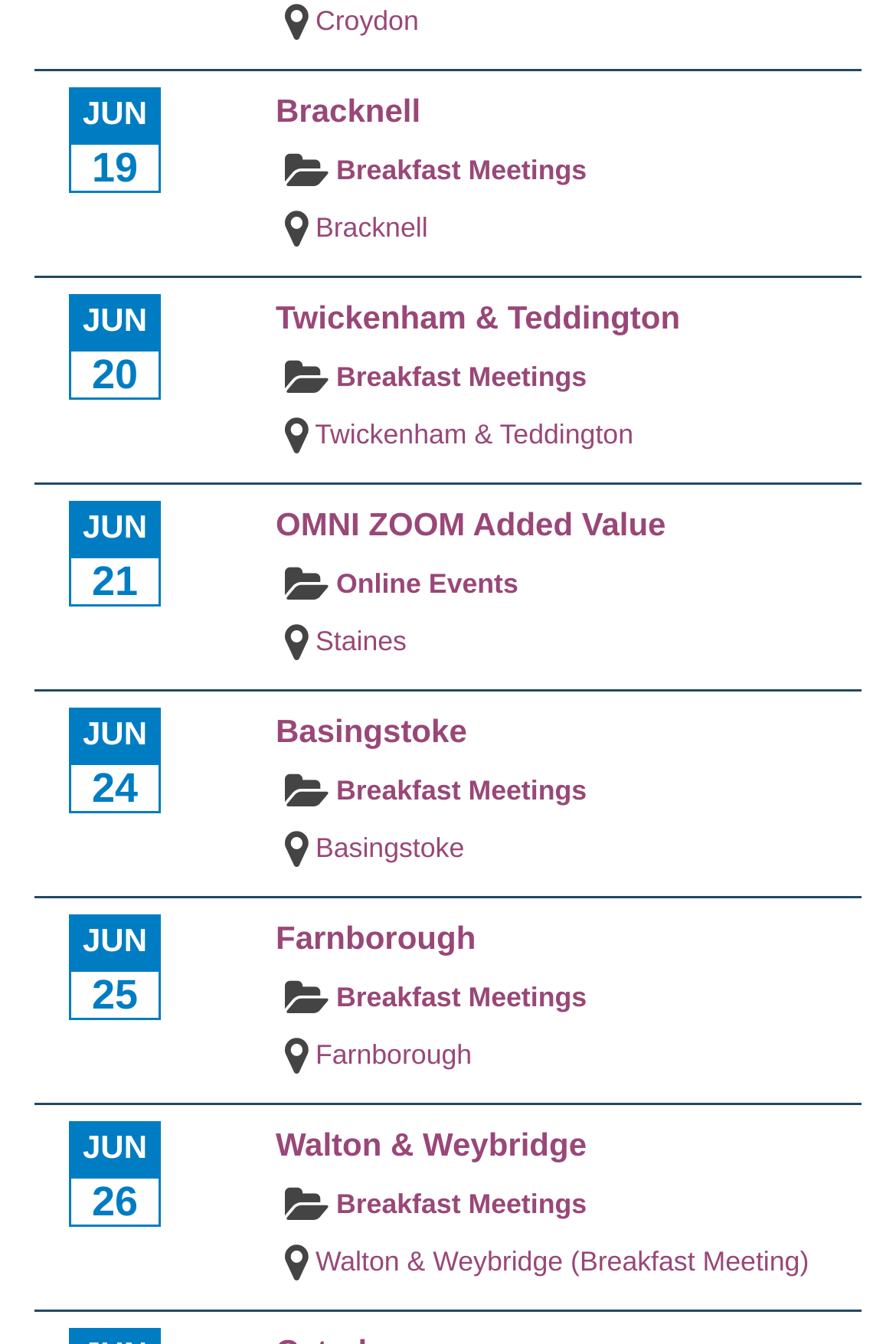Locate the bounding box coordinates of the clickable area to execute the instruction: "Click on Croydon". Provide the coordinates as four float numbers between 0 and 1, represented as [left, top, right, bottom].

[0.352, 0.004, 0.467, 0.028]